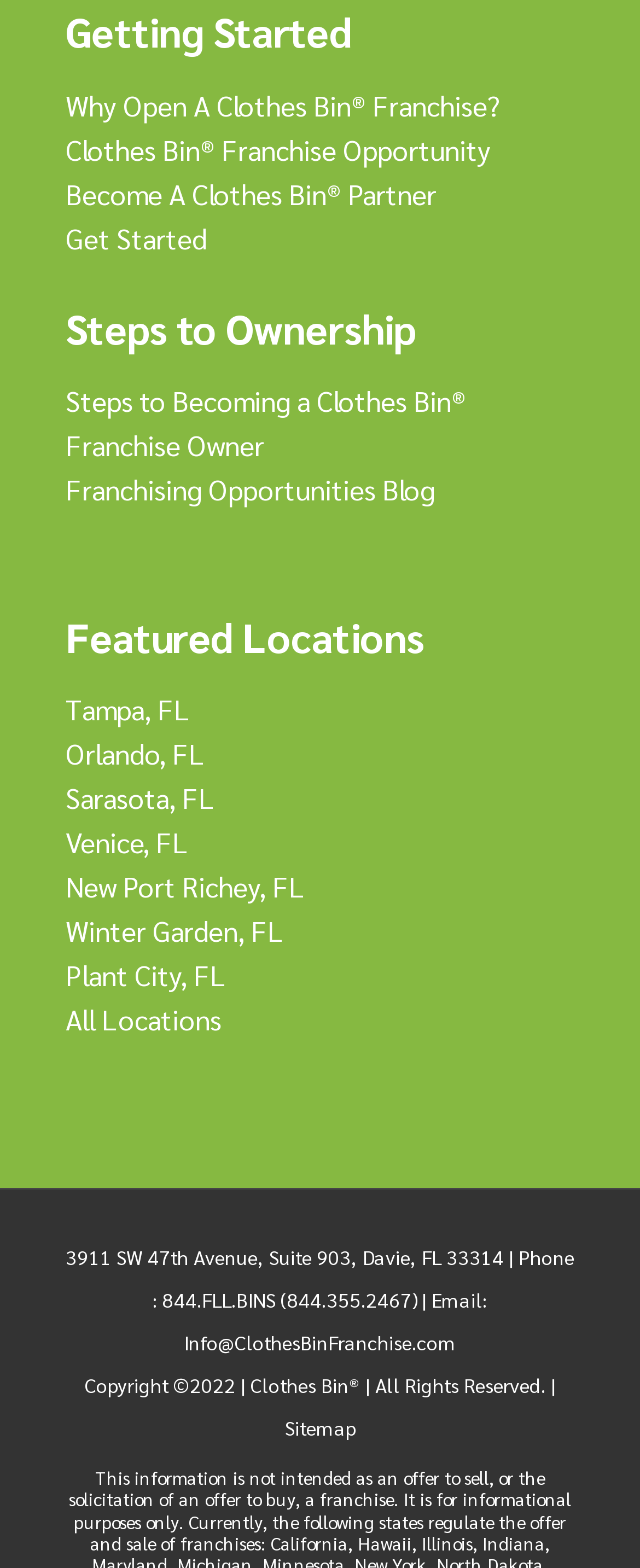Please identify the bounding box coordinates of the region to click in order to complete the given instruction: "View the sitemap of the website". The coordinates should be four float numbers between 0 and 1, i.e., [left, top, right, bottom].

[0.445, 0.902, 0.555, 0.919]